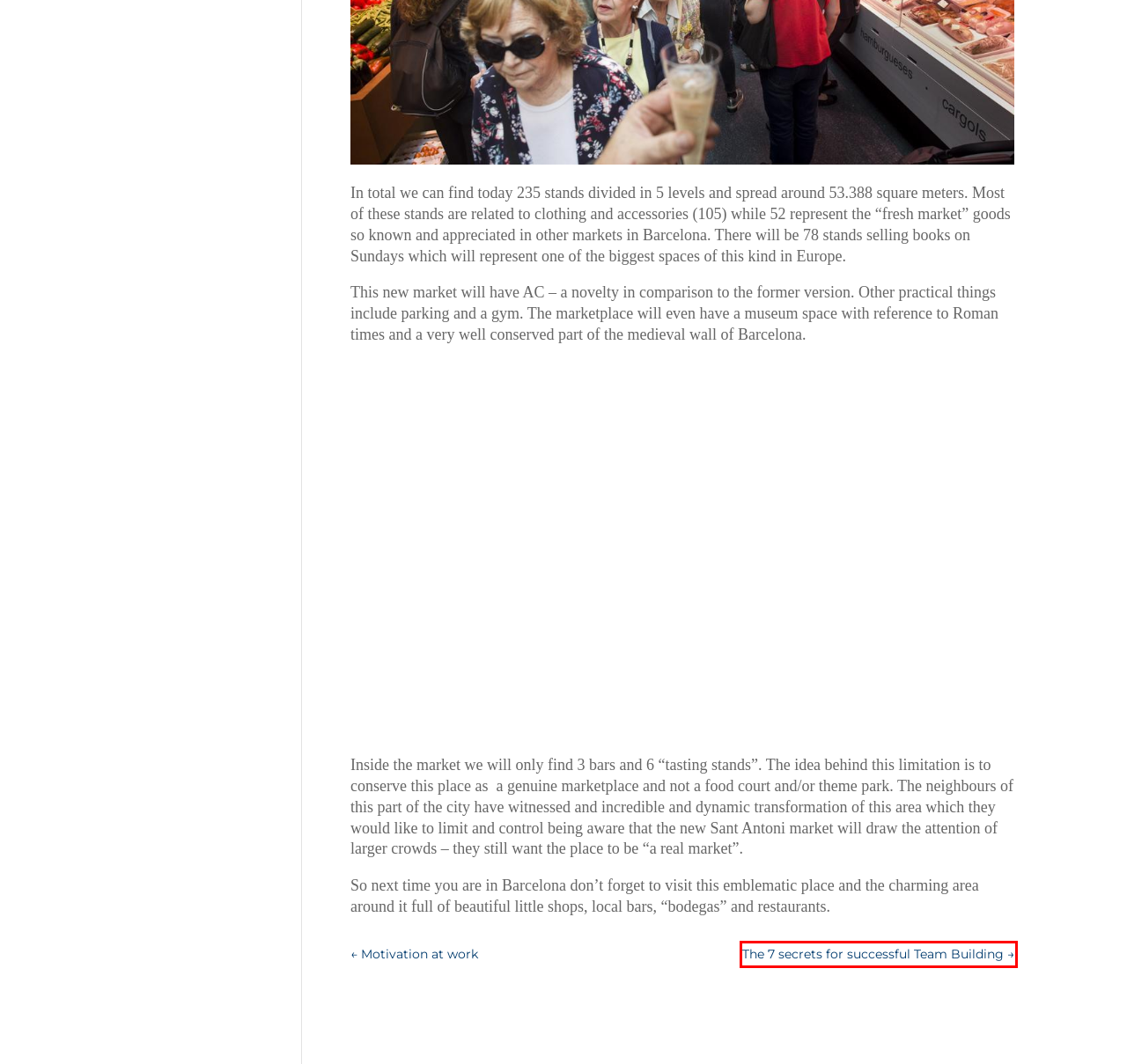Review the webpage screenshot and focus on the UI element within the red bounding box. Select the best-matching webpage description for the new webpage that follows after clicking the highlighted element. Here are the candidates:
A. Montjuic Apartments | Barcelona Ambassadors
B. Motivation at work | Barcelona Ambassadors
C. Badalona Yacht Port | Barcelona Ambassadors
D. Rincon de la Victoria | Barcelona Ambassadors
E. Torremolinos | Barcelona Ambassadors
F. Secrets for successful Team Building | Barcelona Ambassadors
G. Barcelona Ambassadors | Tours & Team Building Activities
H. About us Who we are Mission | Barcelona Ambassadors

F